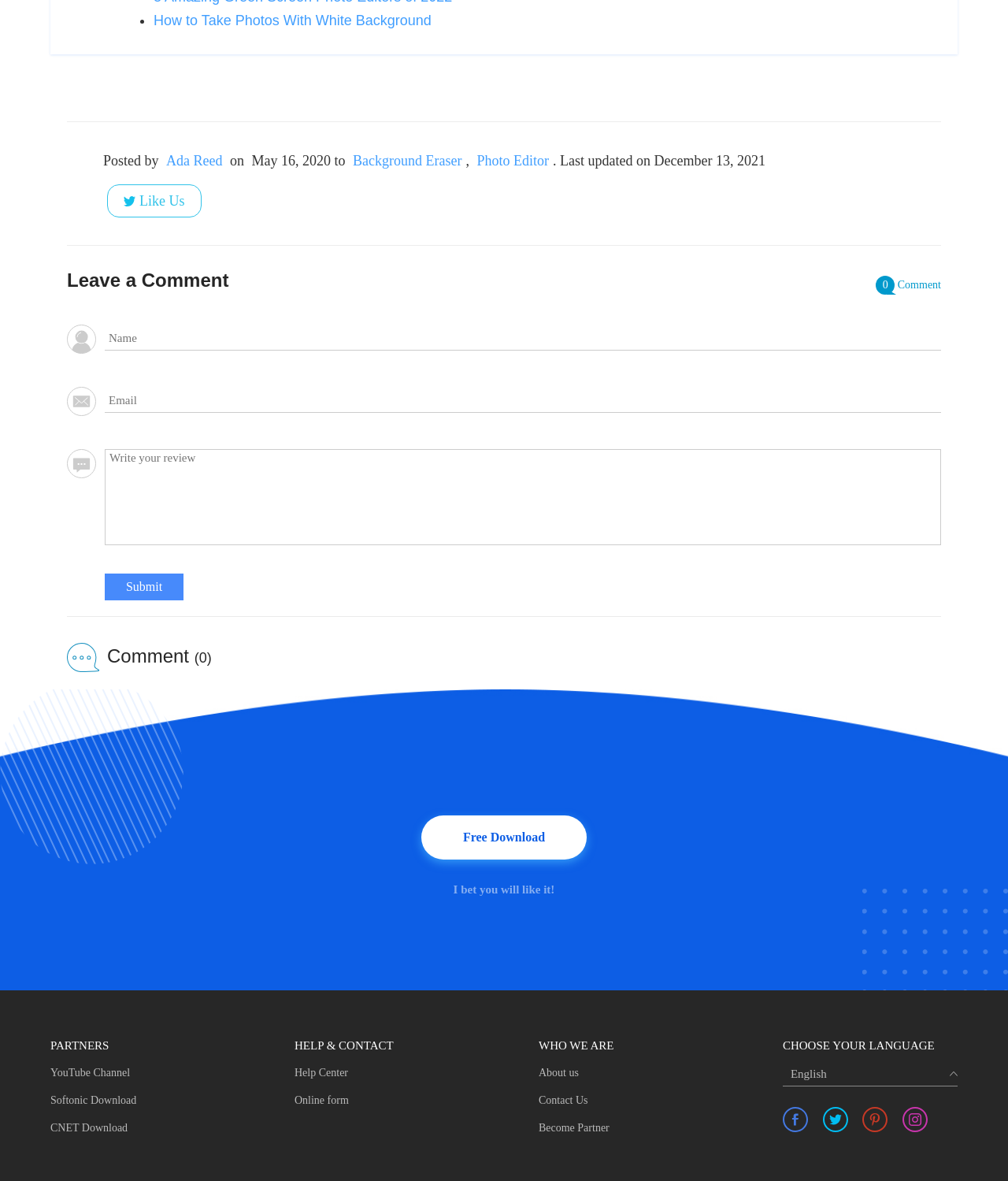Using the description: "aria-label="email" name="email" placeholder="Email"", identify the bounding box of the corresponding UI element in the screenshot.

[0.104, 0.33, 0.934, 0.35]